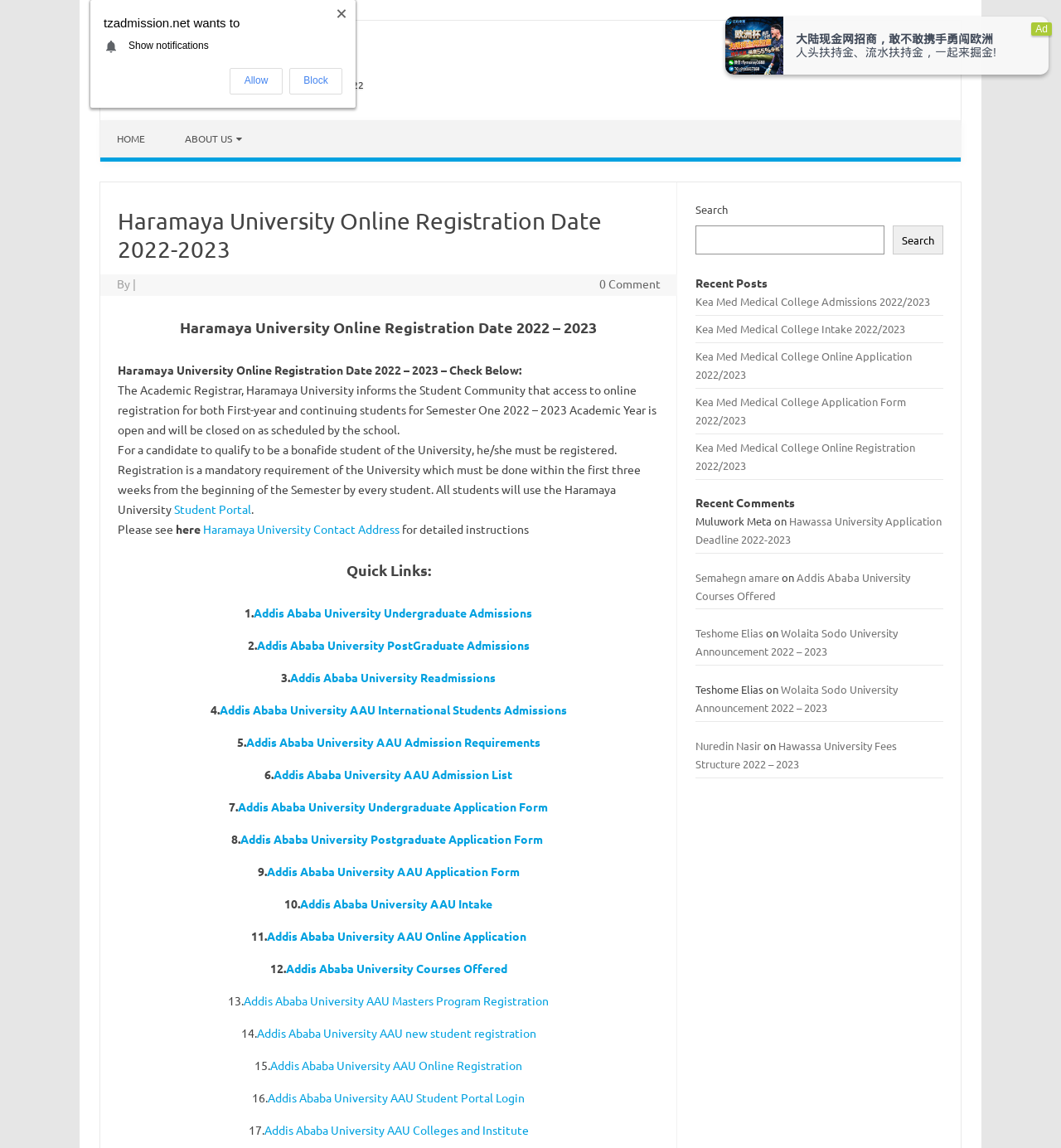What is the online registration date for Haramaya University?
Observe the image and answer the question with a one-word or short phrase response.

2022-2023